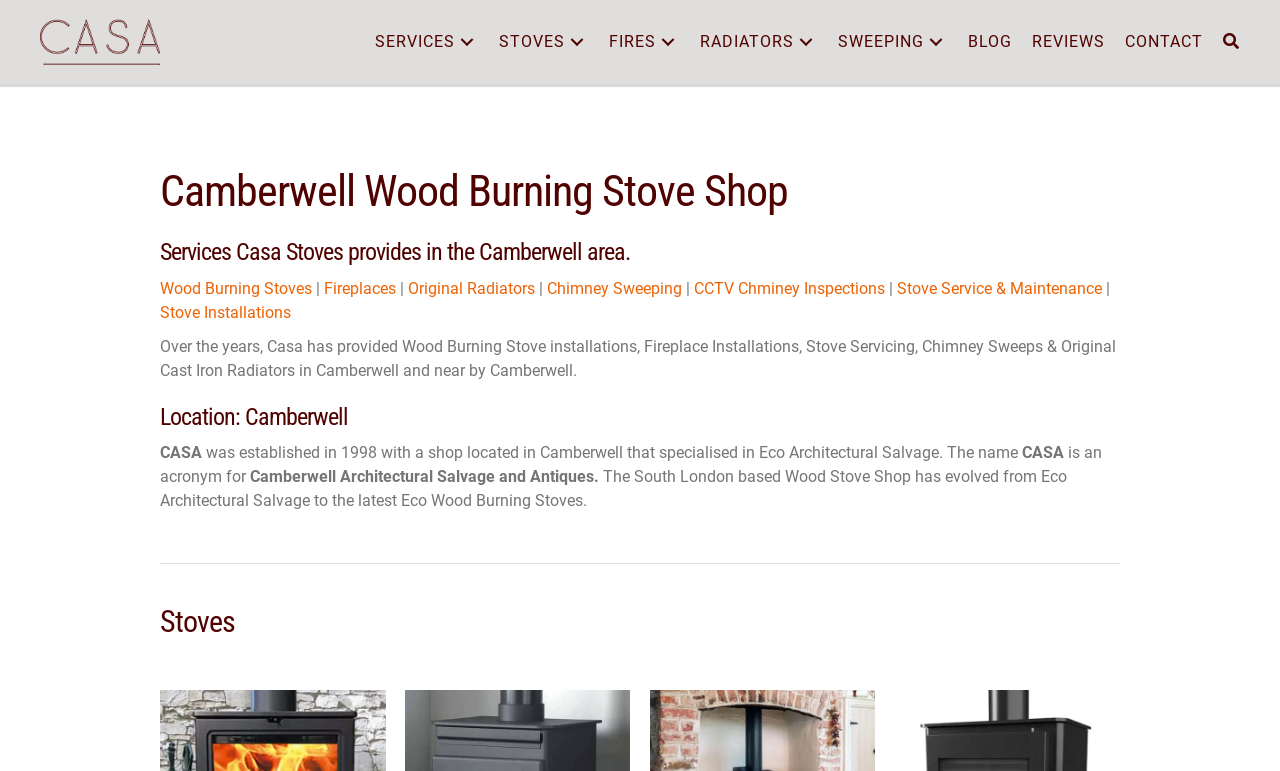Identify the bounding box coordinates of the part that should be clicked to carry out this instruction: "Read about Casa Stoves".

[0.184, 0.308, 0.268, 0.345]